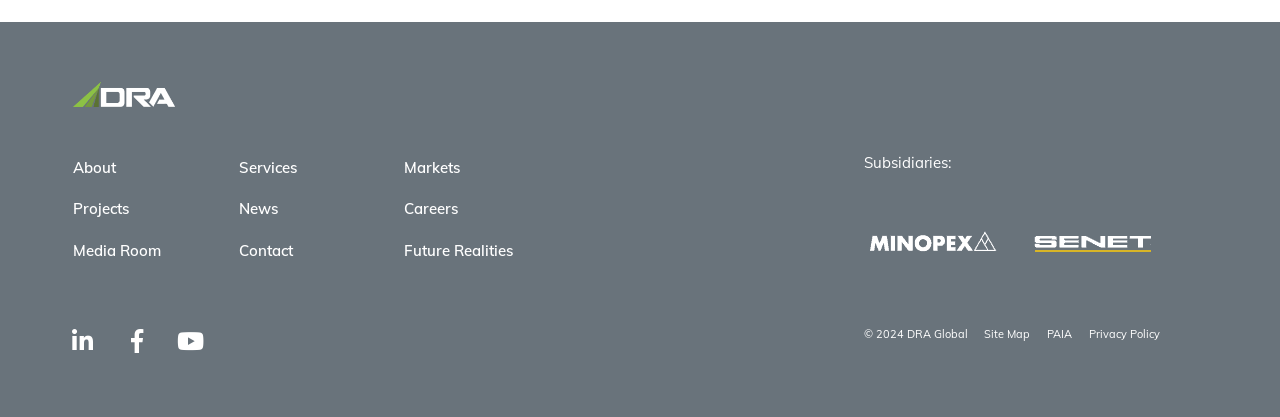Given the webpage screenshot, identify the bounding box of the UI element that matches this description: "Careers".

[0.316, 0.478, 0.358, 0.524]